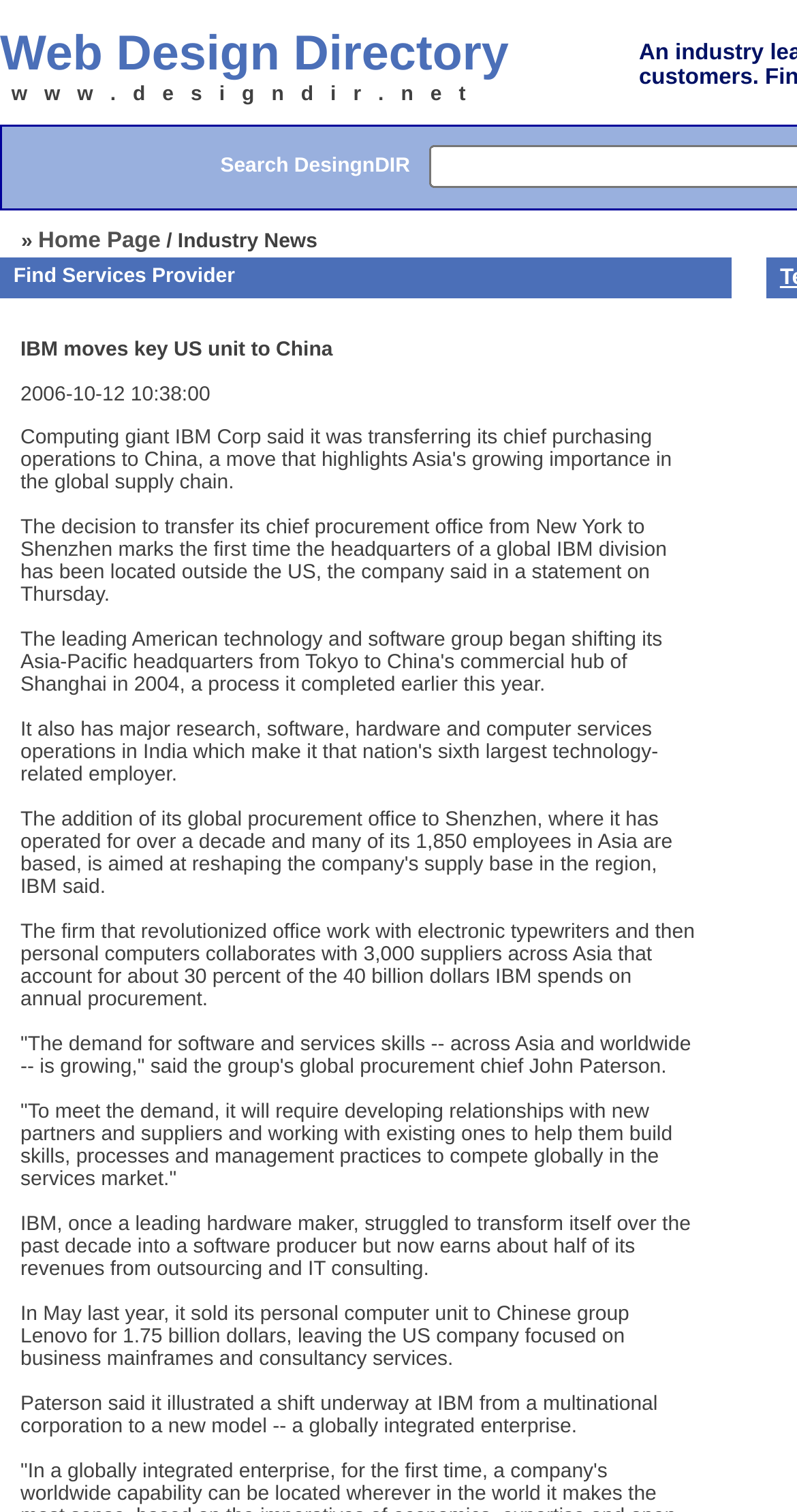Determine the bounding box coordinates for the HTML element mentioned in the following description: "Home Page". The coordinates should be a list of four floats ranging from 0 to 1, represented as [left, top, right, bottom].

[0.048, 0.151, 0.202, 0.167]